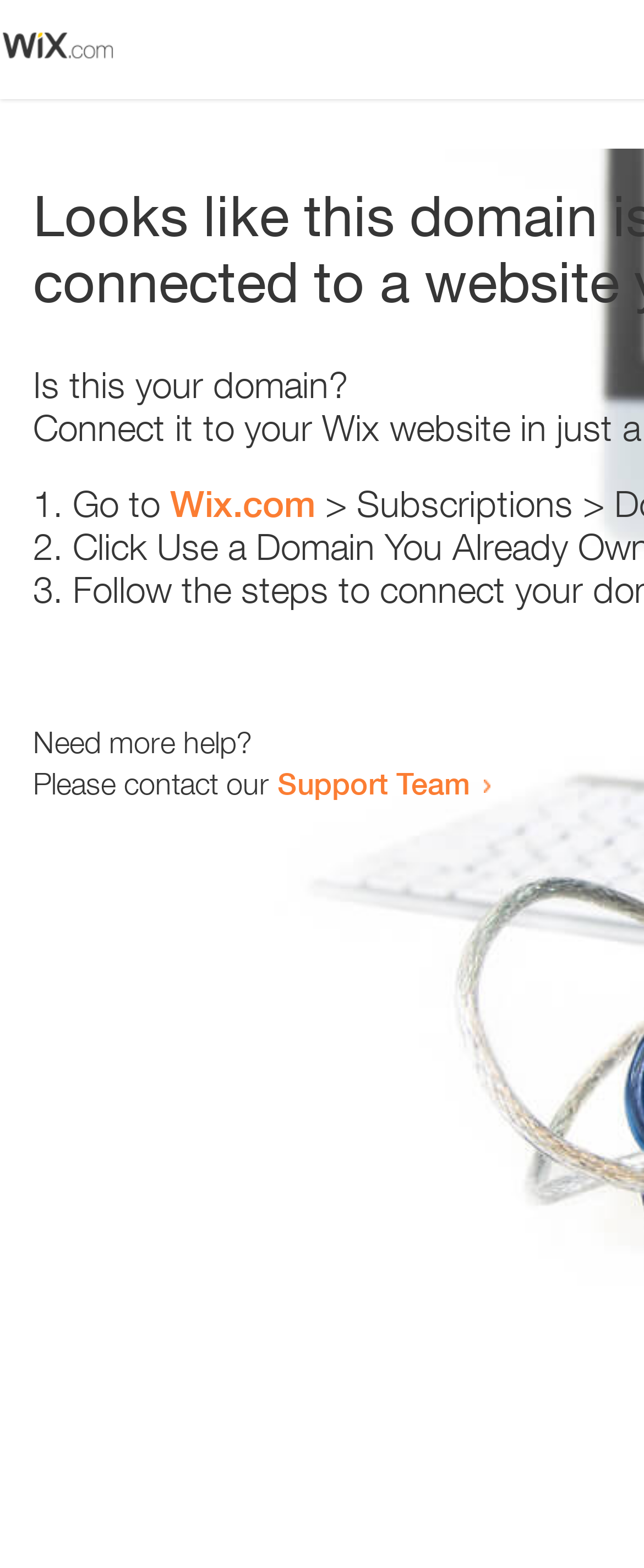Please determine the bounding box of the UI element that matches this description: Support Team. The coordinates should be given as (top-left x, top-left y, bottom-right x, bottom-right y), with all values between 0 and 1.

[0.431, 0.488, 0.731, 0.511]